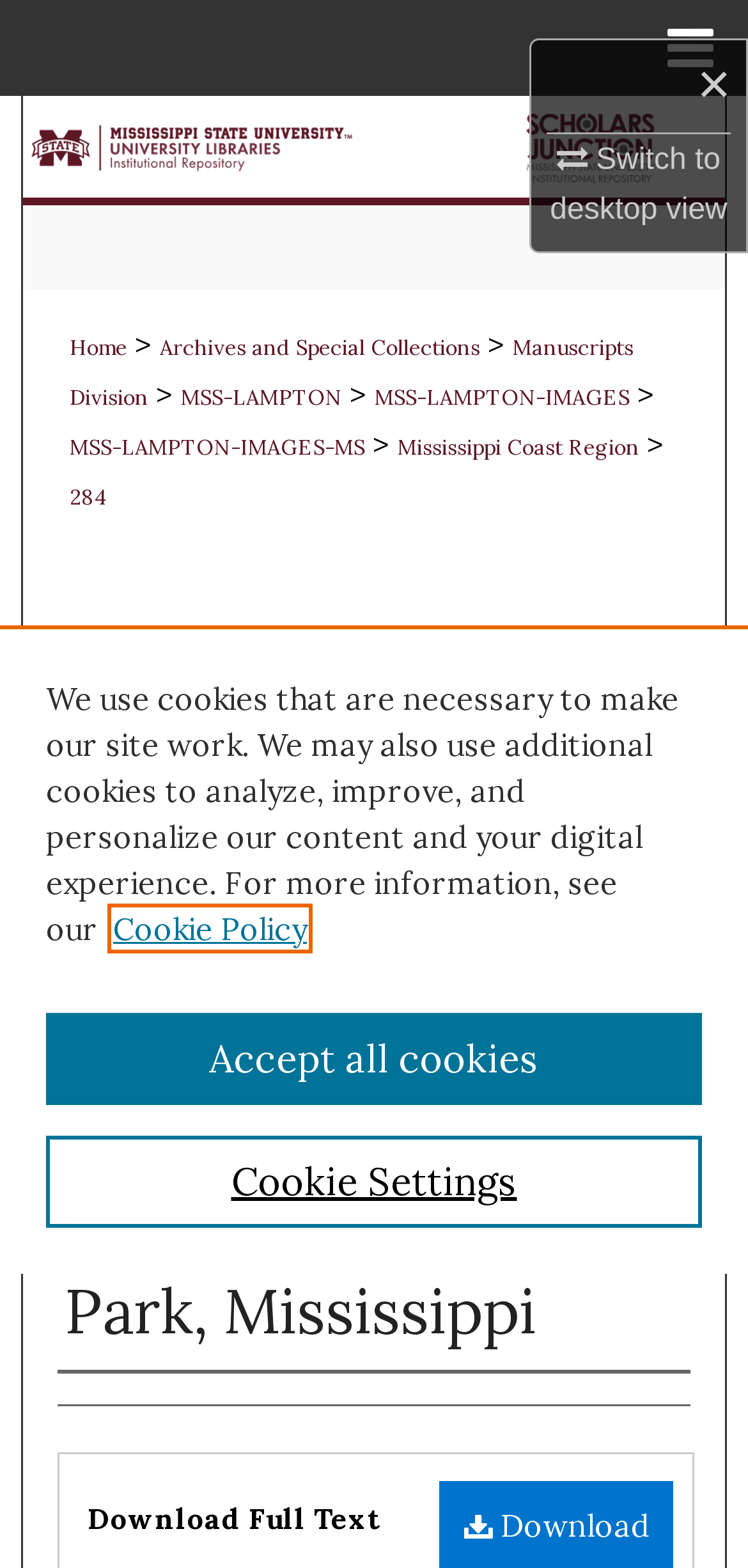Based on the element description: "Home", identify the UI element and provide its bounding box coordinates. Use four float numbers between 0 and 1, [left, top, right, bottom].

[0.0, 0.0, 1.0, 0.061]